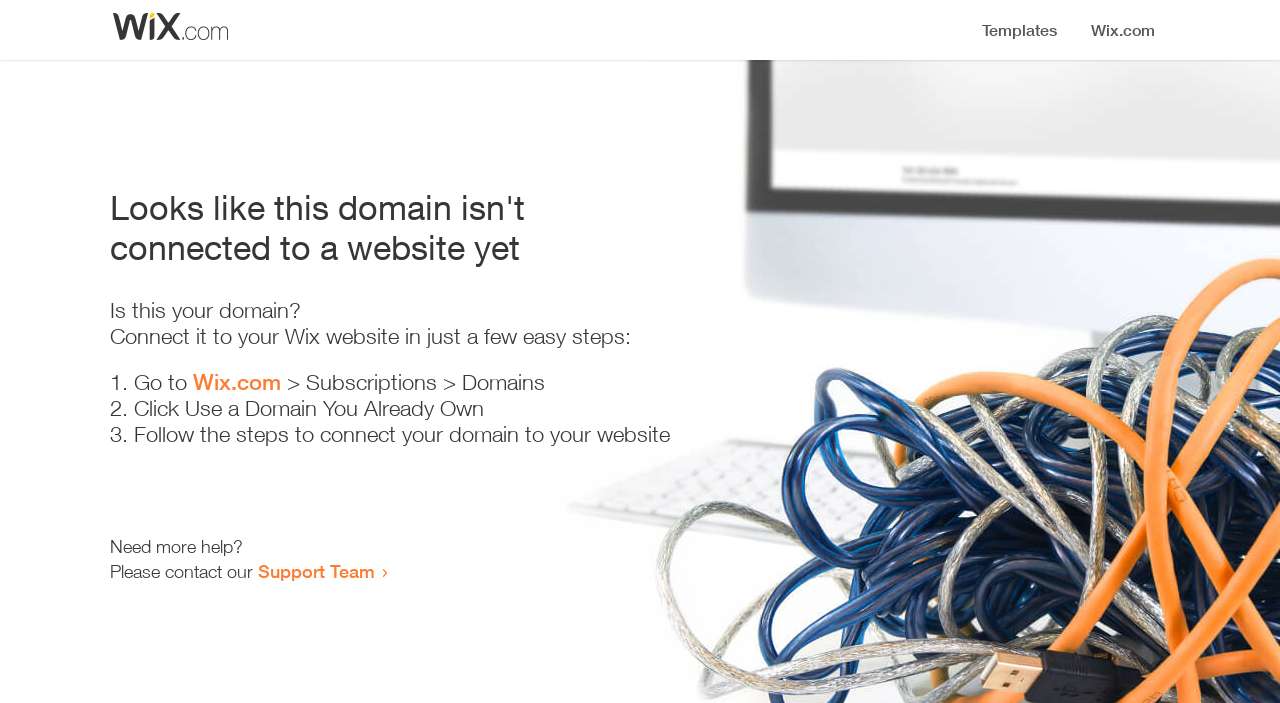What is the first step to connect the domain?
Based on the image, please offer an in-depth response to the question.

According to the list of steps provided on the webpage, the first step to connect the domain is to 'Go to Wix.com > Subscriptions > Domains'.